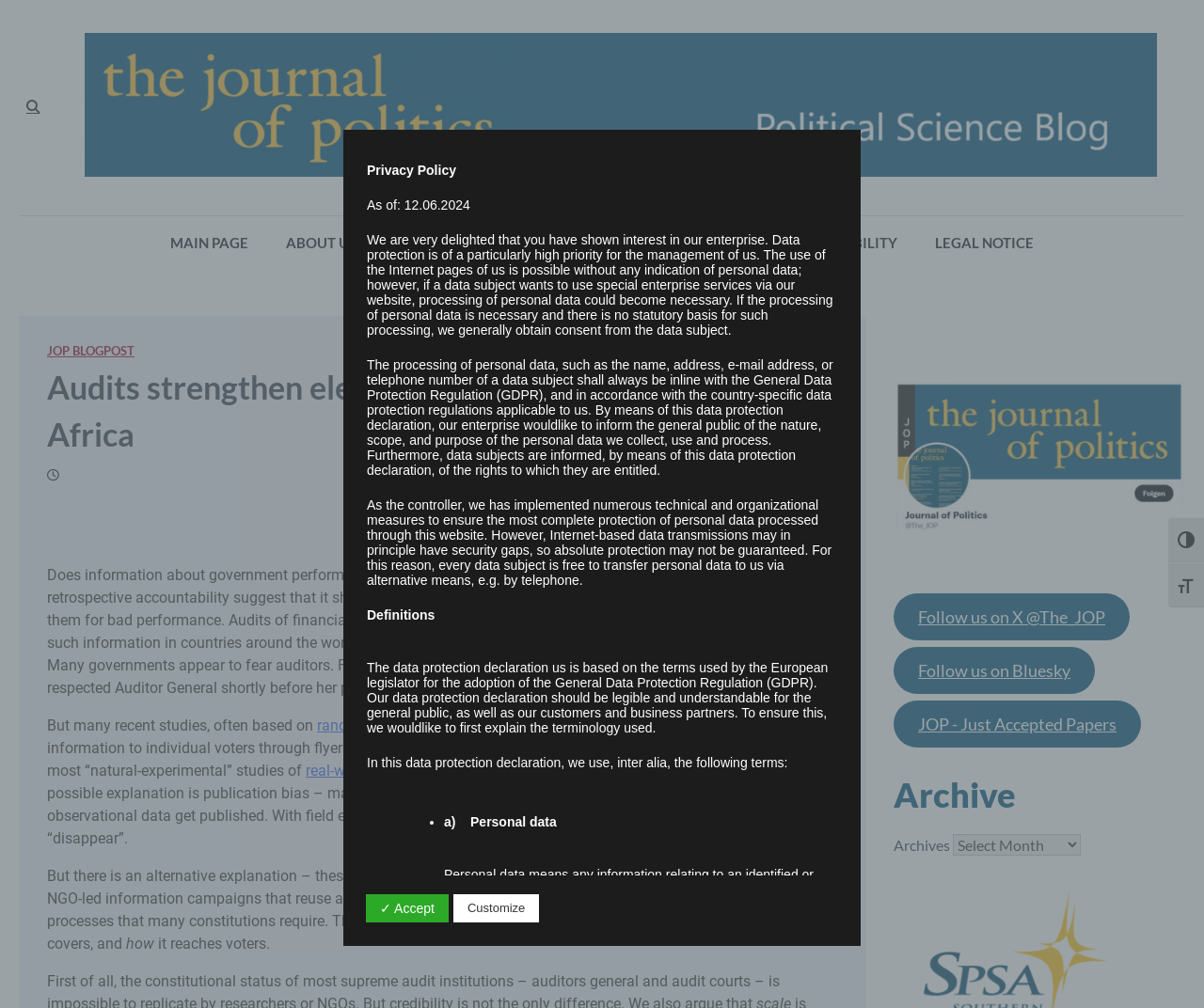Elaborate on the different components and information displayed on the webpage.

The webpage is a blog post titled "Audits strengthen electoral accountability in South Africa" on The JOP's Political Science Blog. At the top of the page, there are two buttons to toggle high contrast and font size. Below these buttons, there is a link to the blog's main page, followed by a row of links to other sections of the blog, including "About Us", "Write for JOP Blog", "Privacy Policy", and "Note on Accessibility".

The main content of the blog post is a long article discussing the impact of audits on voter behavior. The article is divided into several paragraphs, with links to external sources, such as "Sierra Leone" and "randomized interventions", scattered throughout. The text is dense and academic in tone, suggesting that the blog is targeted towards an audience with a background in political science.

To the right of the main content, there is a sidebar with links to the blog's social media profiles, including Twitter, X, and Bluesky. There is also a link to "JOP - Just Accepted Papers" and an archive section with a dropdown menu.

At the bottom of the page, there is a section titled "Privacy Policy", which outlines the blog's data protection policies and procedures. This section is divided into several subsections, including "Definitions" and "Personal data", and includes a list of terms used in the policy.

Overall, the webpage is a dense and informative blog post on a specific topic in political science, with a clear and organized layout and a focus on providing detailed information to the reader.